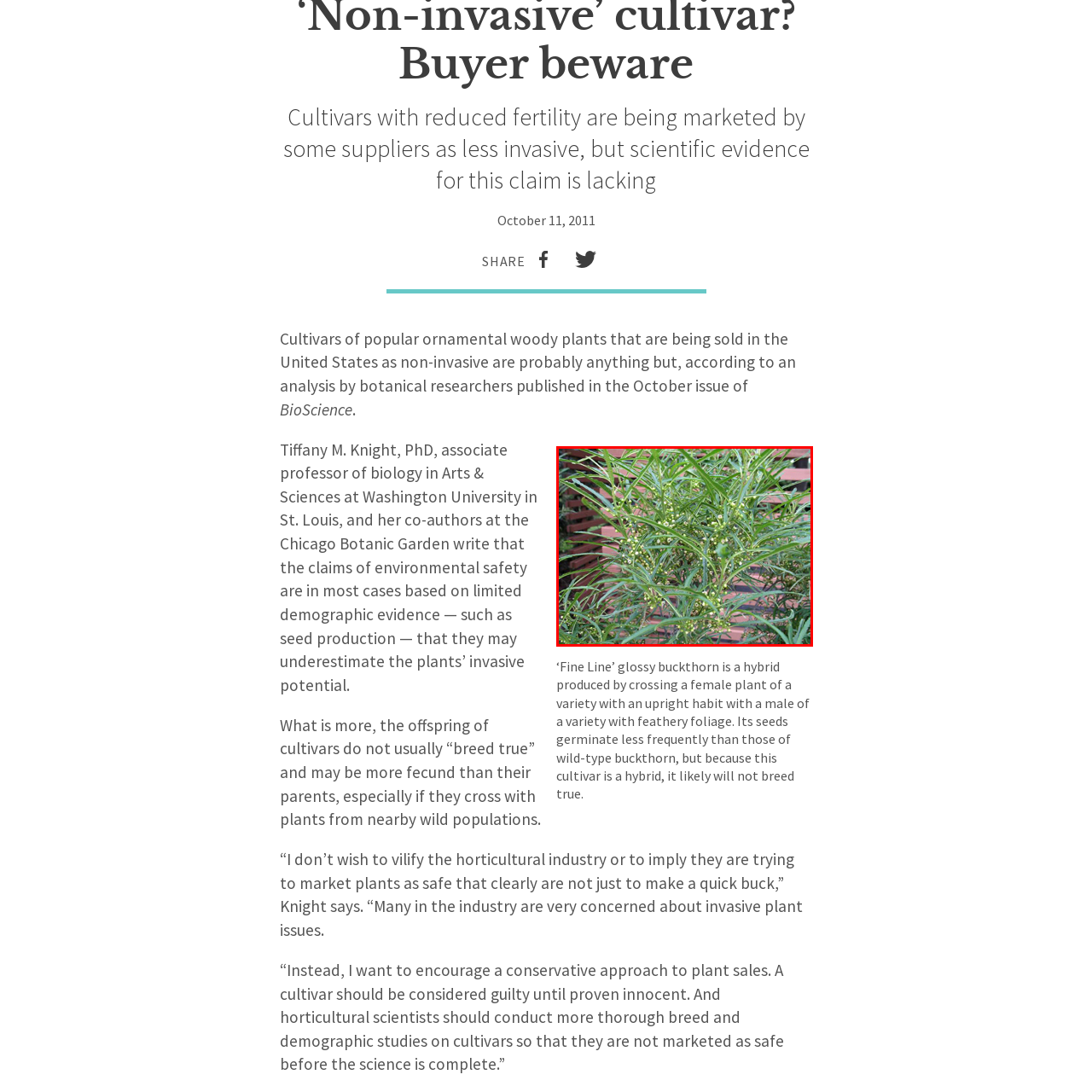Offer a detailed account of the image that is framed by the red bounding box.

This image depicts the ‘Fine Line’ glossy buckthorn, a hybrid cultivar that results from crossing a variety with an upright growth habit and one with feathery foliage. The plant is characterized by its narrow, elongated leaves, which appear glossy and vibrant. In the backdrop, a wooden structure adds a contrasting texture. This cultivar's seeds are known to germinate less frequently than those of wild-type buckthorn. However, due to its hybrid nature, it is unlikely to "breed true," meaning that its offspring may exhibit different characteristics and may have a higher seed production rate compared to their parent plants. The complexities surrounding cultivars like the ‘Fine Line’ glossy buckthorn raise significant considerations regarding their potential invasiveness, as recent studies suggest that environmental safety claims are often based on limited evidence about their reproductive behavior.